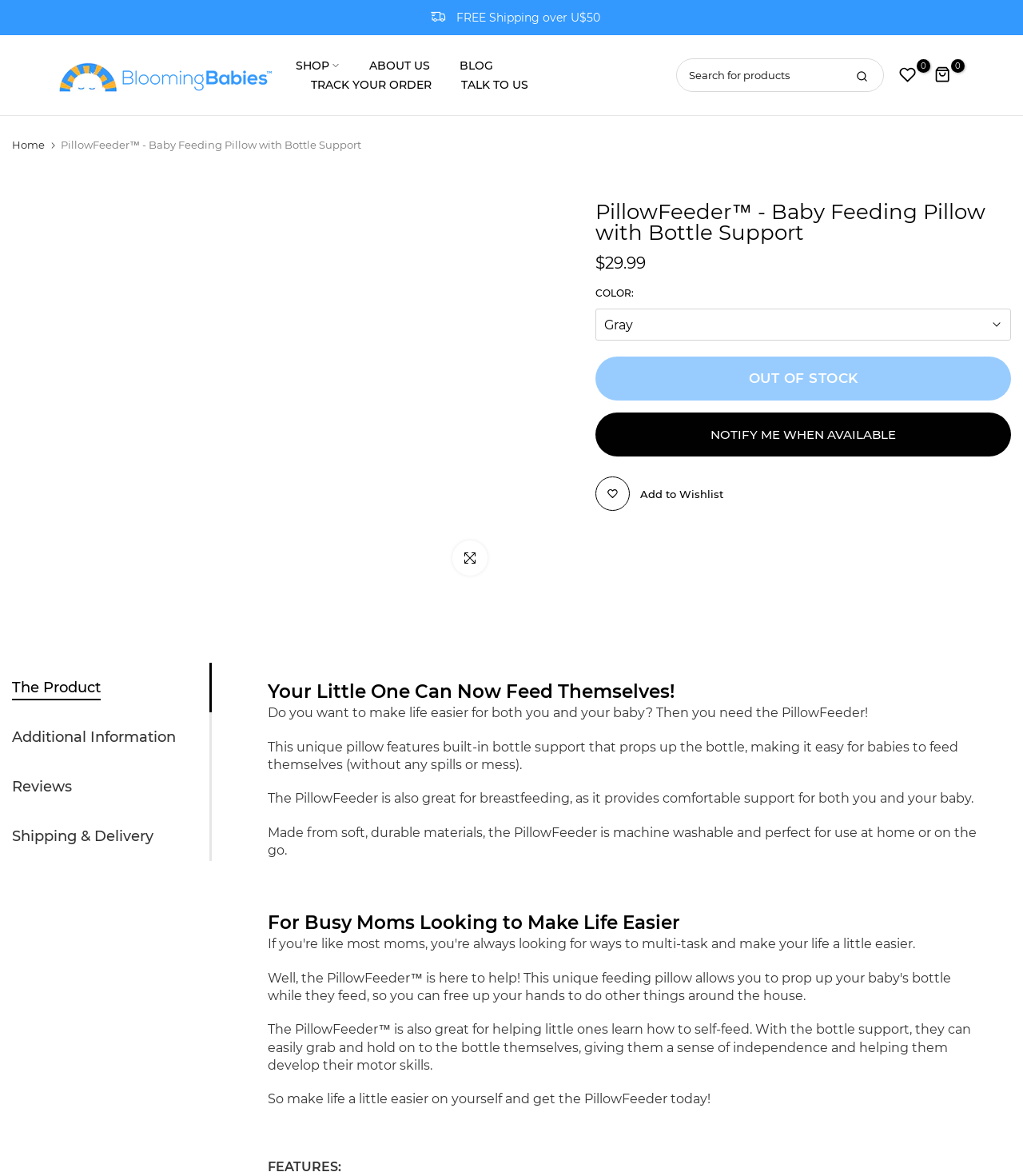Locate the bounding box coordinates of the clickable part needed for the task: "Click on the 'Gray' color option".

[0.582, 0.263, 0.988, 0.29]